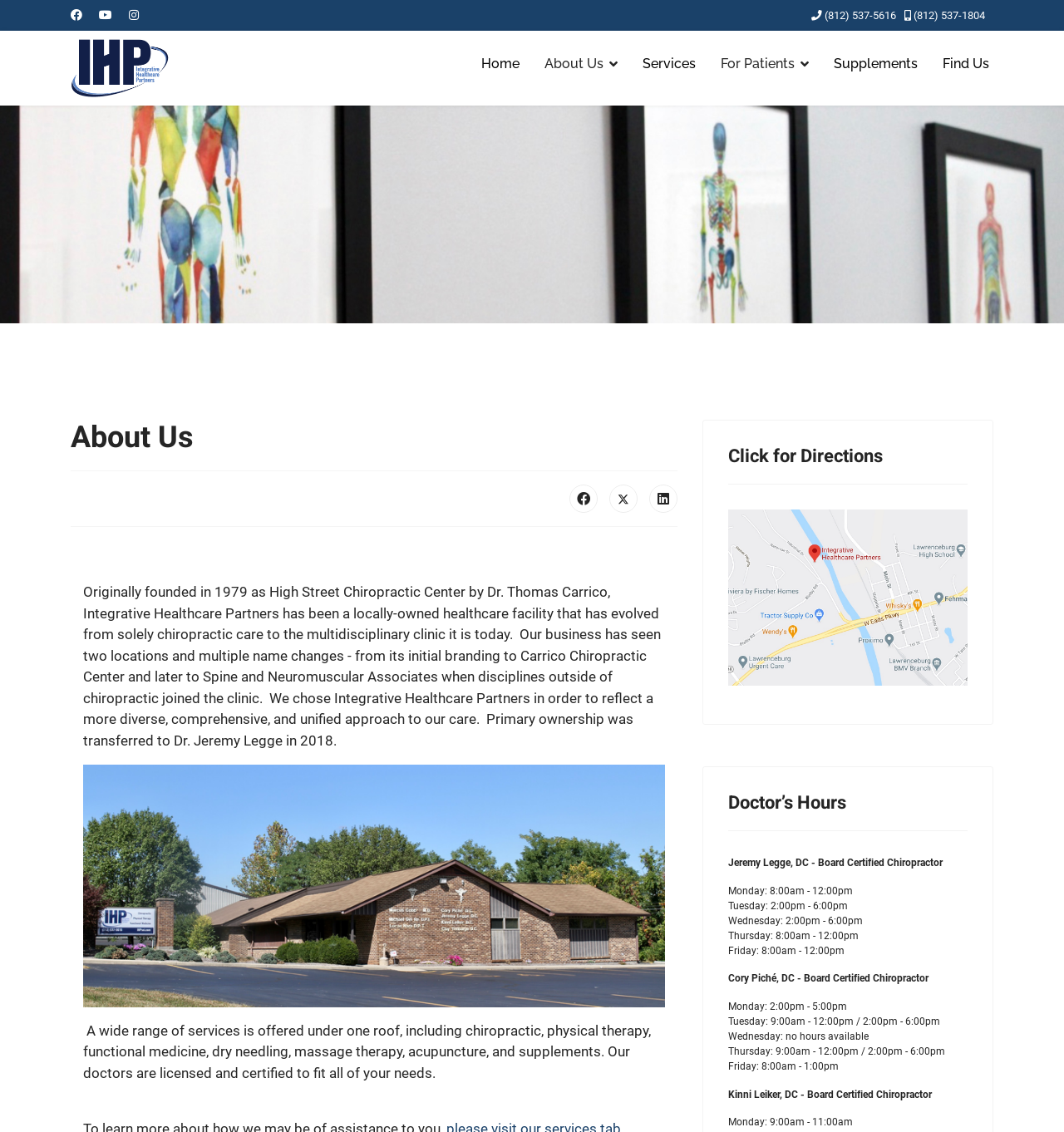Determine the bounding box coordinates (top-left x, top-left y, bottom-right x, bottom-right y) of the UI element described in the following text: title="Facebook"

[0.535, 0.428, 0.562, 0.453]